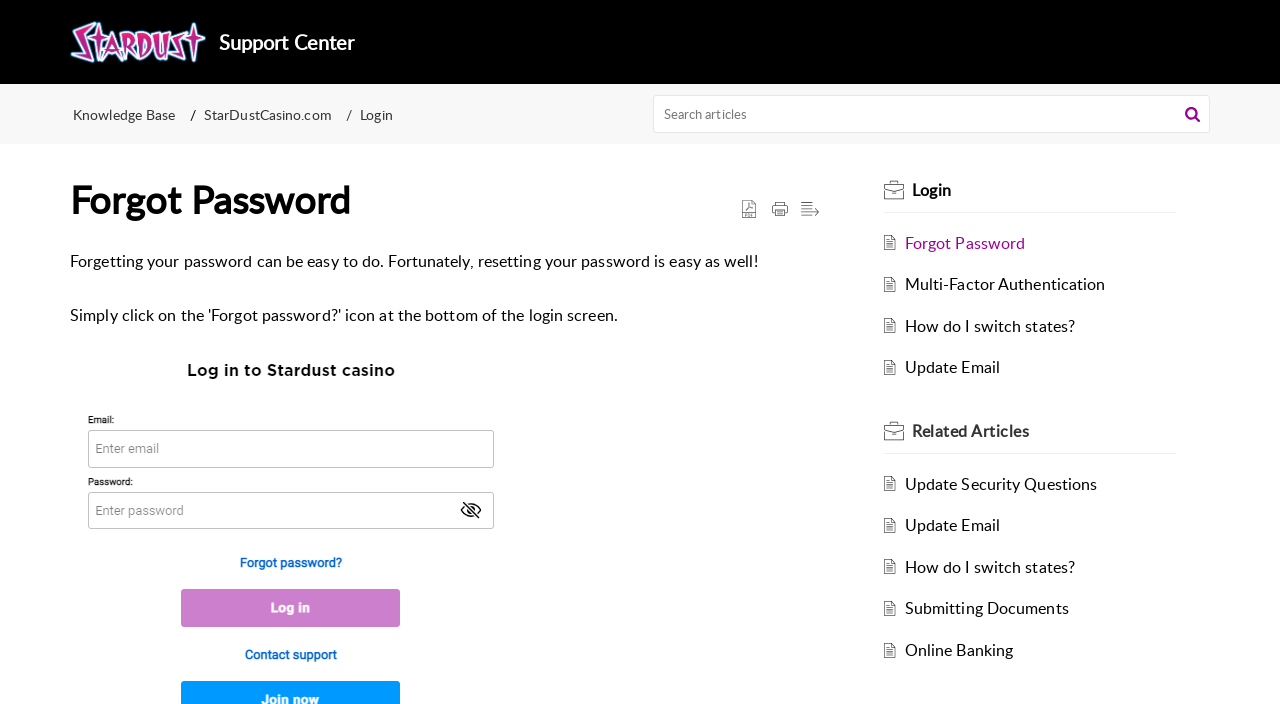What is the function of the search bar?
Give a one-word or short phrase answer based on the image.

Search articles